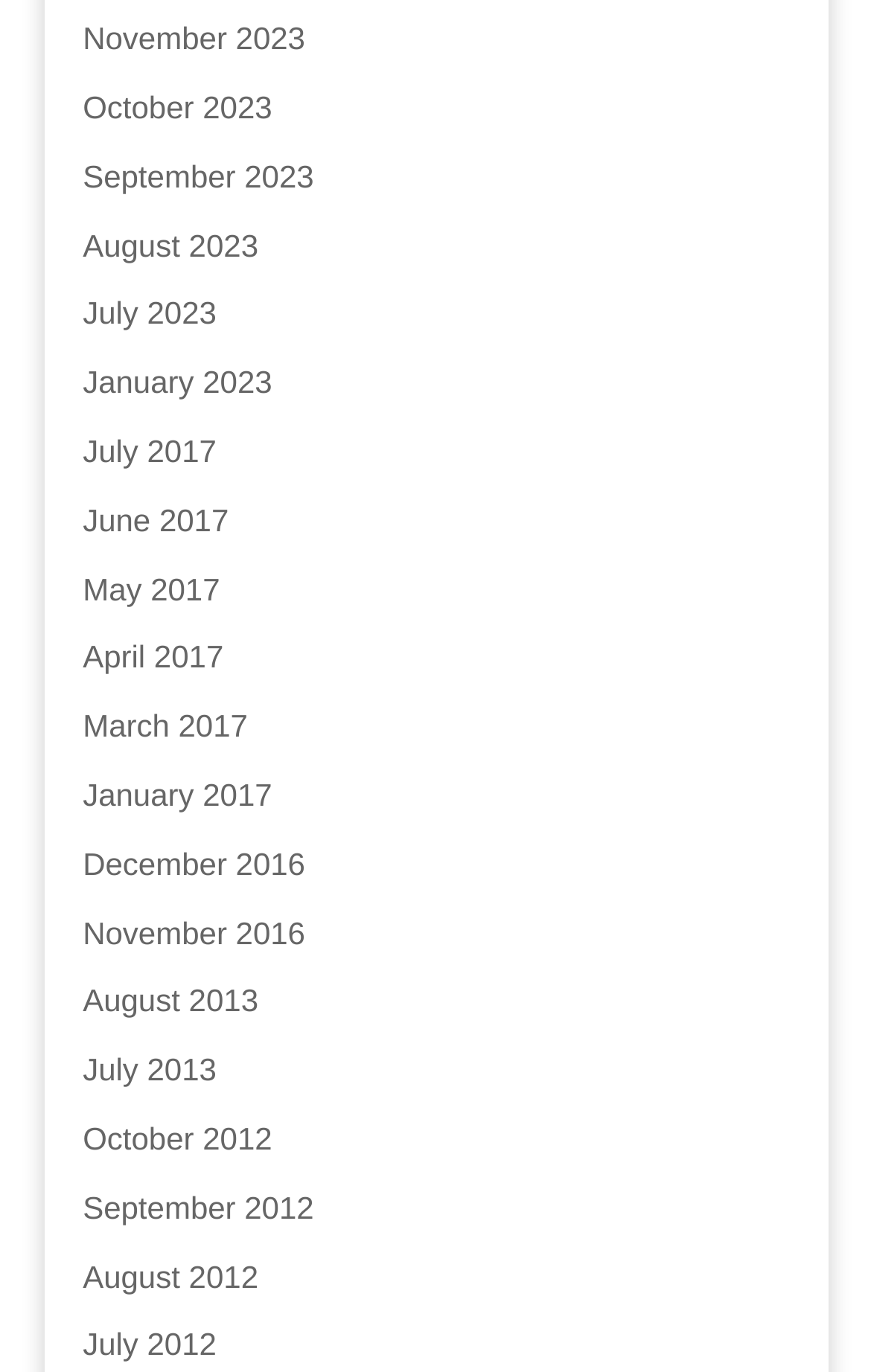Based on the element description "July 2023", predict the bounding box coordinates of the UI element.

[0.095, 0.215, 0.249, 0.241]